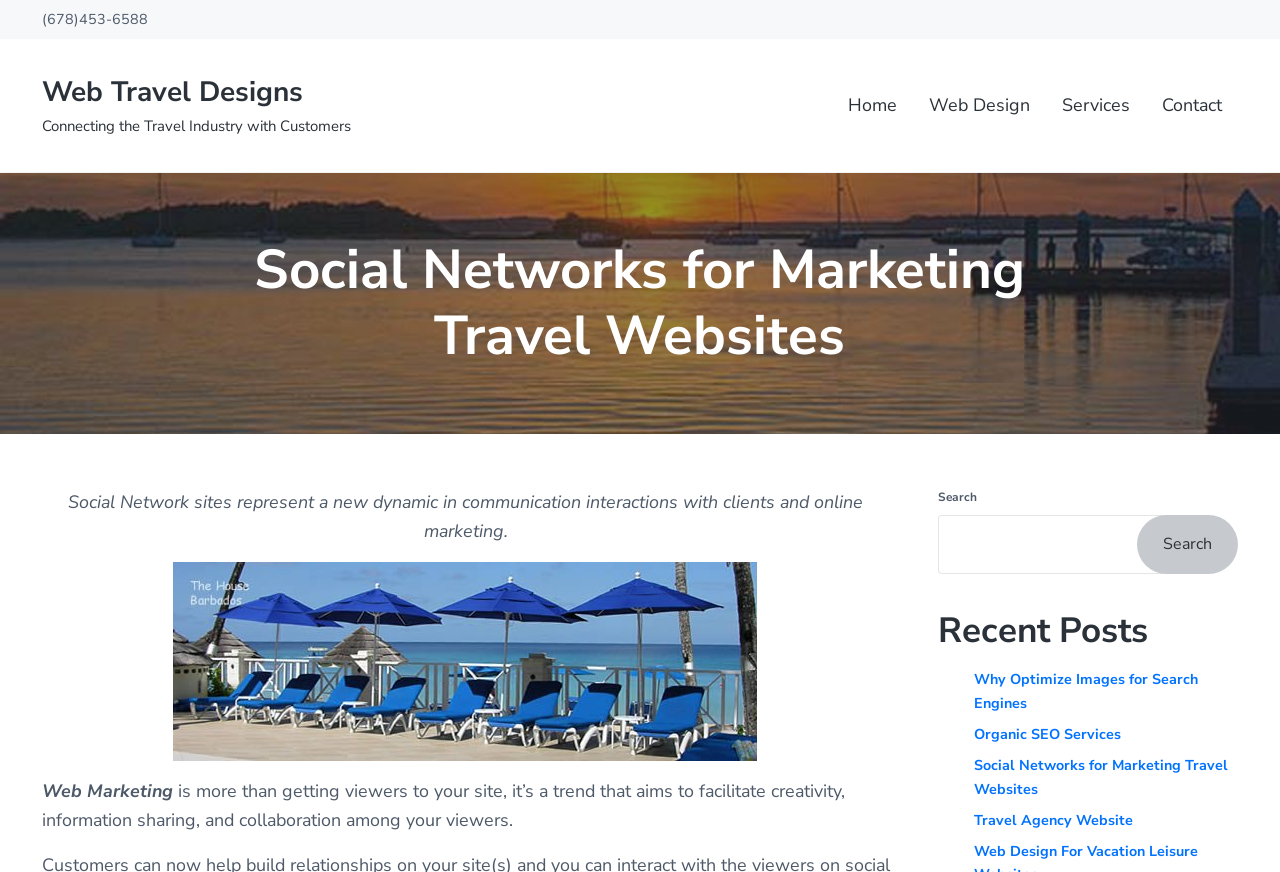Generate a comprehensive description of the webpage.

The webpage is about social networks and online marketing for the travel tourism industry. At the top left corner, there are three links to skip to main content, header right navigation, and site footer. Next to these links, there is a phone number "(678)453-6588" displayed. 

Below the phone number, there is a link "Web Travel Designs" and a static text "Connecting the Travel Industry with Customers". On the right side of the page, there is a navigation menu "Header Right" with four links: "Home", "Web Design", "Services", and "Contact".

Below the navigation menu, there is a large image "Sunset on Amelia Island" that spans the entire width of the page. 

The main content of the page is divided into two sections. On the left side, there is a heading "Social Networks for Marketing Travel Websites" followed by a paragraph of text describing the role of social networks in online marketing. Below the text, there is an image "The House Barbados" and two more paragraphs of text discussing web marketing.

On the right side of the page, there is a sidebar with a search box, a heading "Recent Posts", and four links to recent blog posts, including "Why Optimize Images for Search Engines", "Organic SEO Services", "Social Networks for Marketing Travel Websites", and "Travel Agency Website".